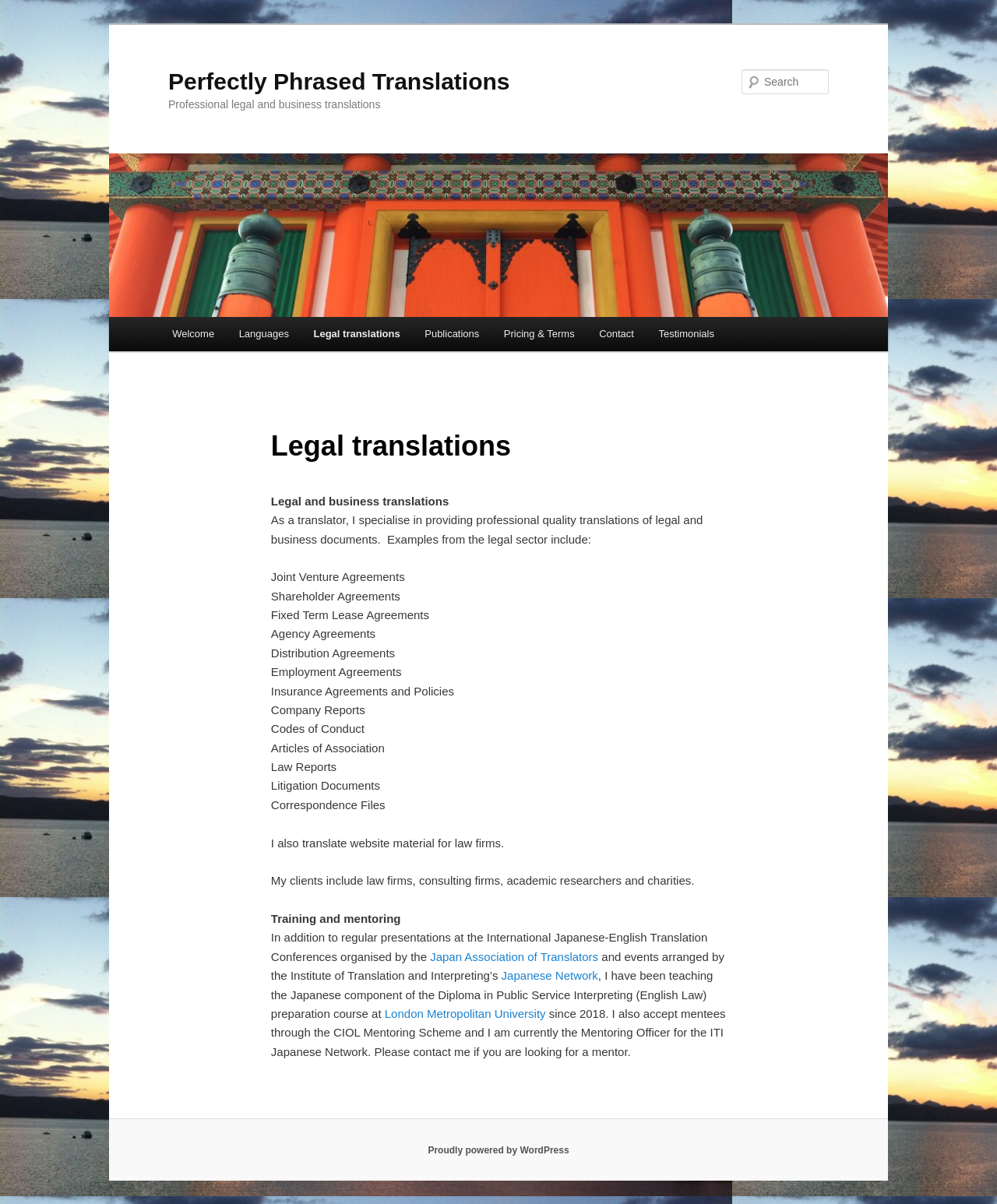Can you specify the bounding box coordinates of the area that needs to be clicked to fulfill the following instruction: "Click the 'Order Online' link"?

None